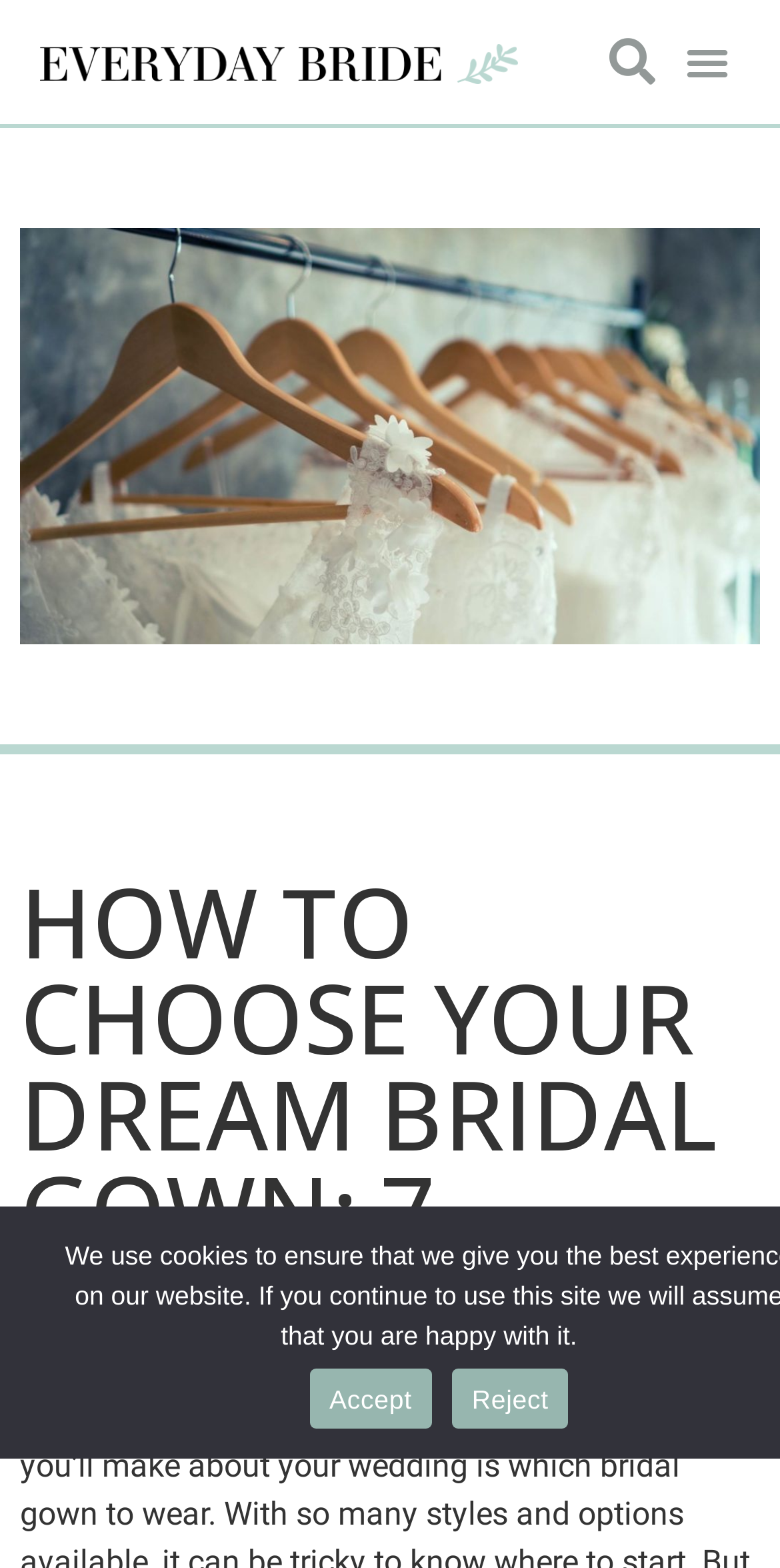Give a concise answer using only one word or phrase for this question:
Is there a search bar on the webpage?

Yes